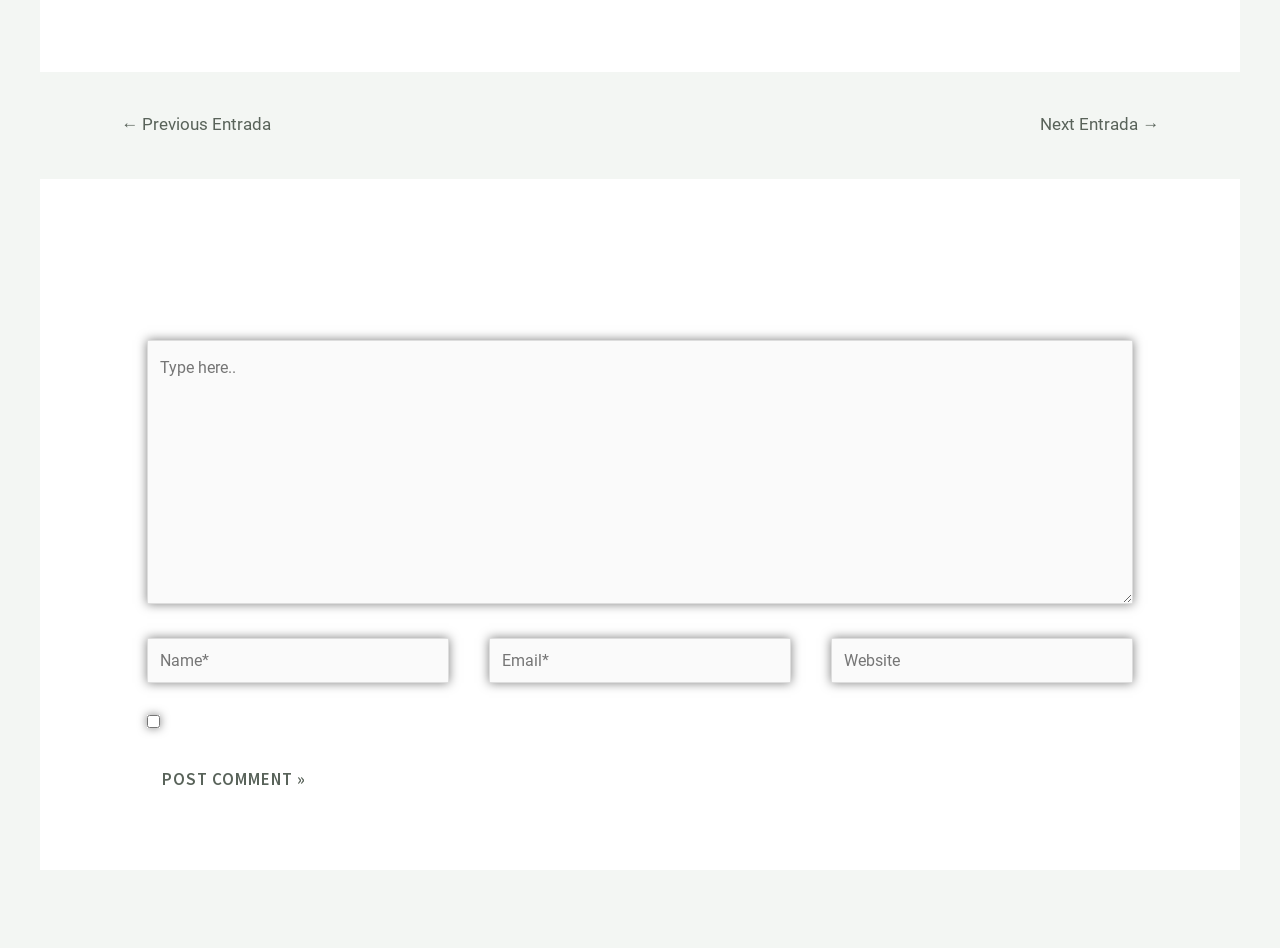What is required to leave a comment?
Please use the image to provide a one-word or short phrase answer.

Name and Email